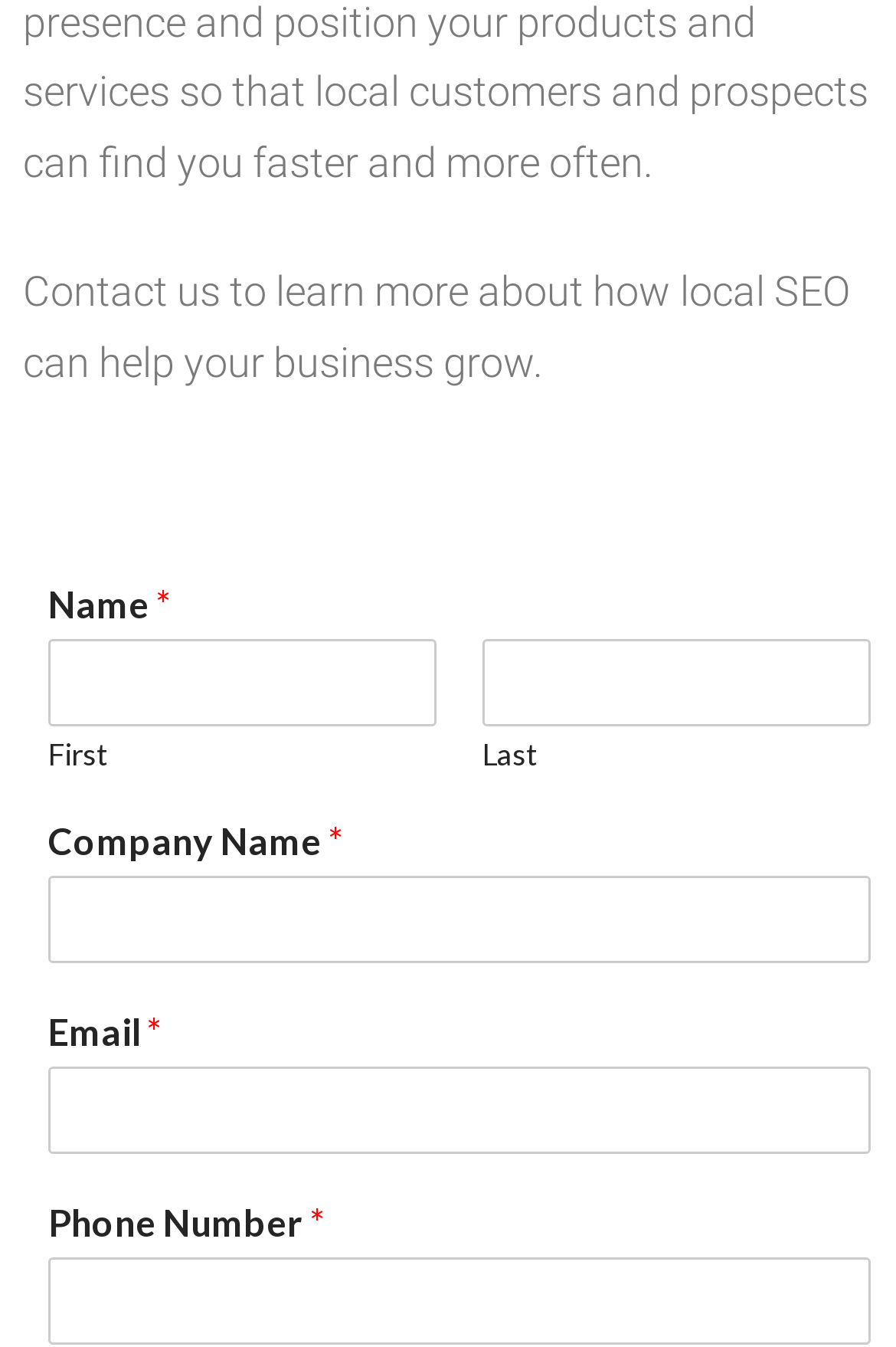What is the purpose of this webpage?
Refer to the image and give a detailed answer to the question.

Based on the static text 'Contact us to learn more about how local SEO can help your business grow.' and the presence of input fields for name, company name, email, and phone number, it appears that the purpose of this webpage is to provide a contact form for users to reach out to the business.